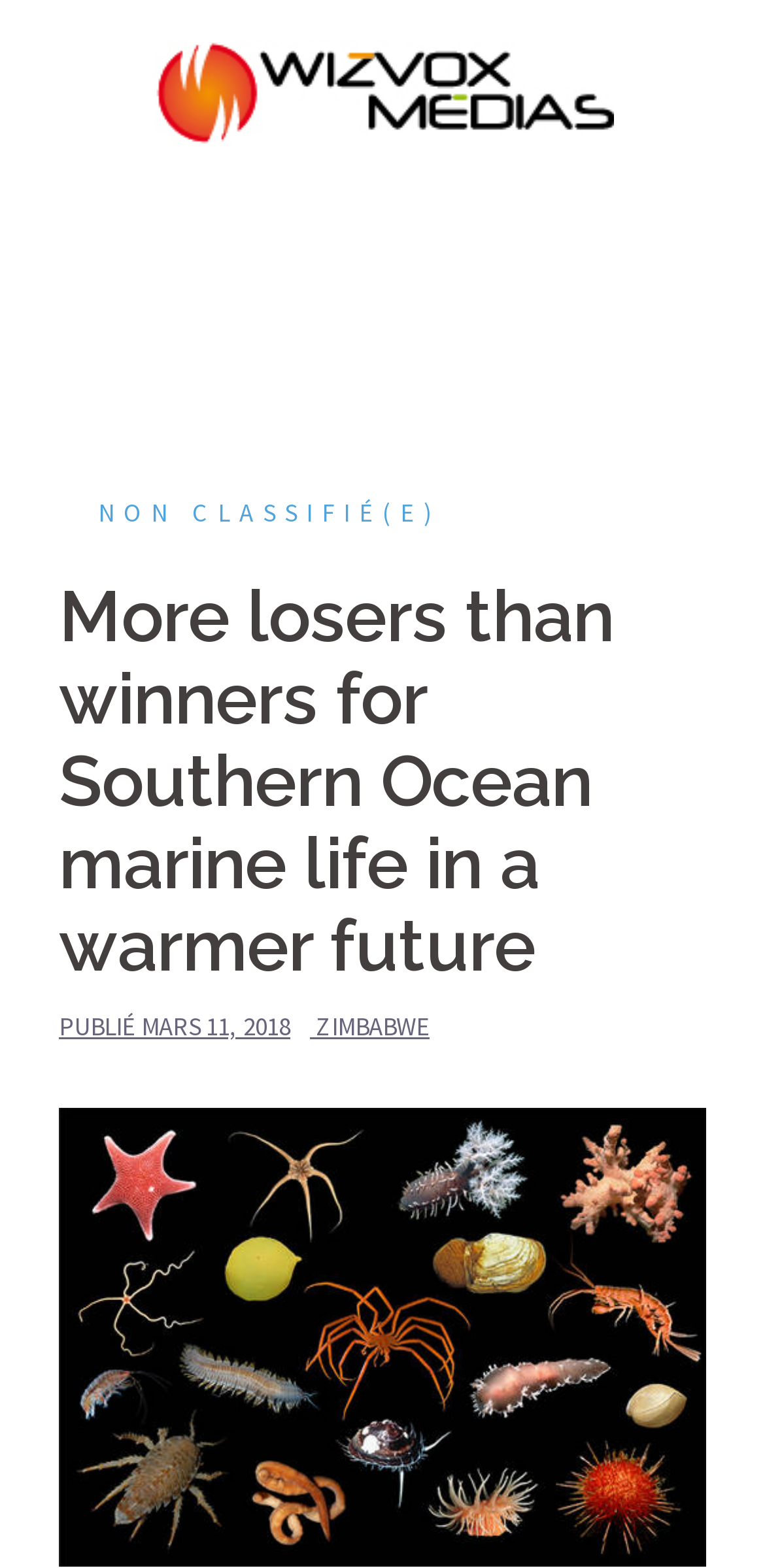What is the category of the article?
Look at the screenshot and respond with one word or a short phrase.

NON CLASSIFIÉ(E)